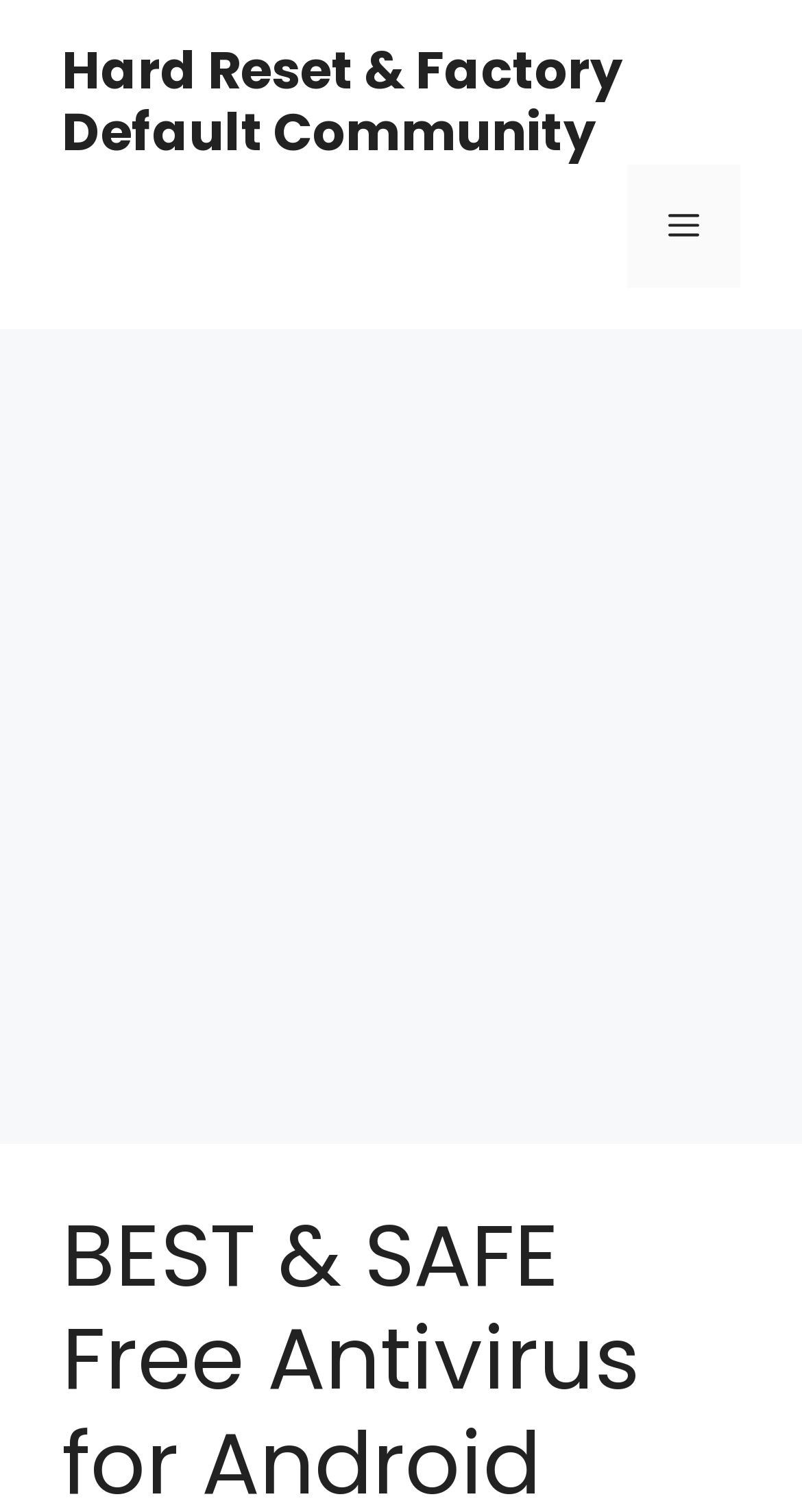Please extract the webpage's main title and generate its text content.

BEST & SAFE Free Antivirus for Android Smartphone (Update 2024)